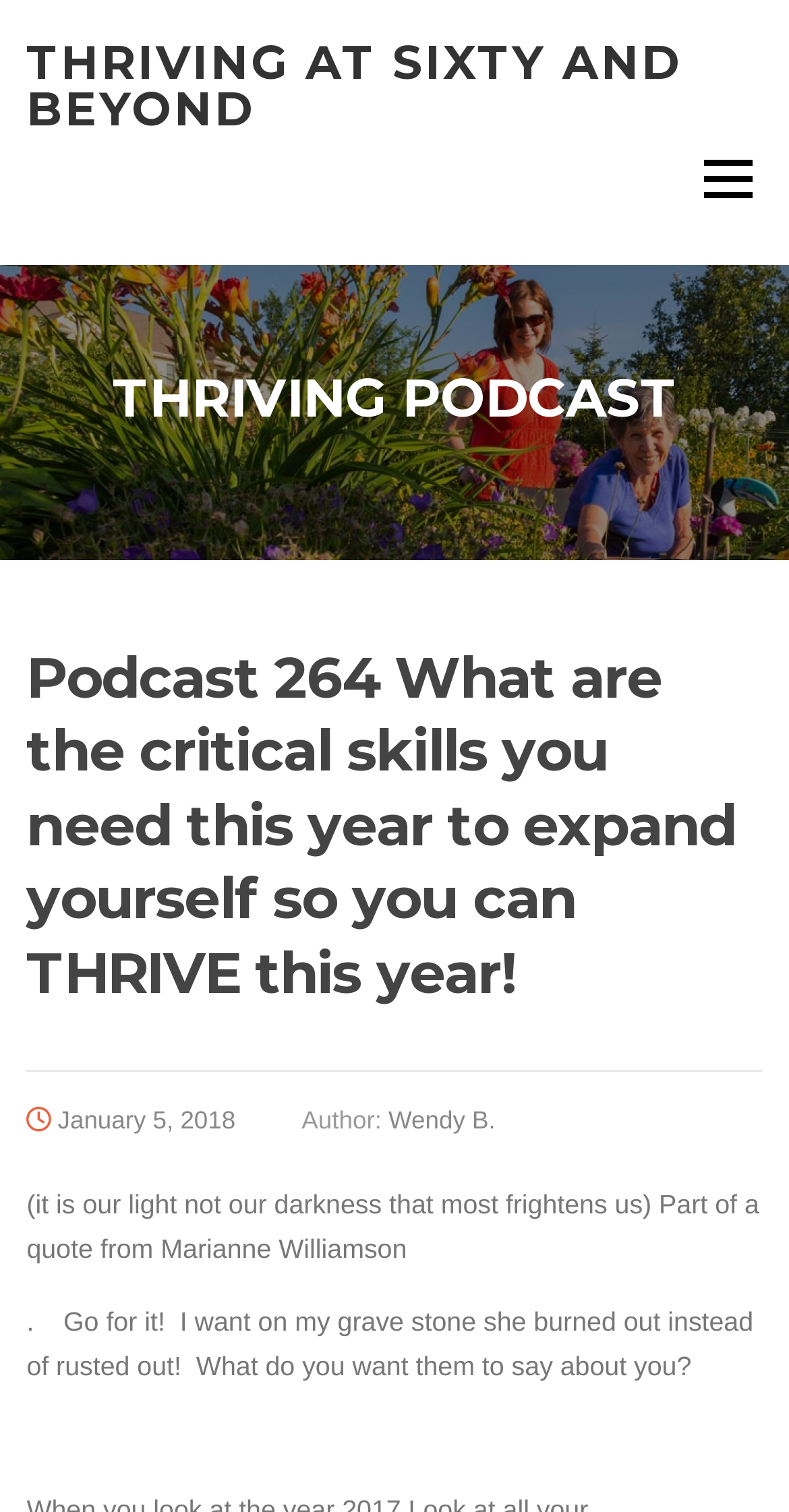Extract the primary headline from the webpage and present its text.

Podcast 264 What are the critical skills you need this year to expand yourself so you can THRIVE this year!